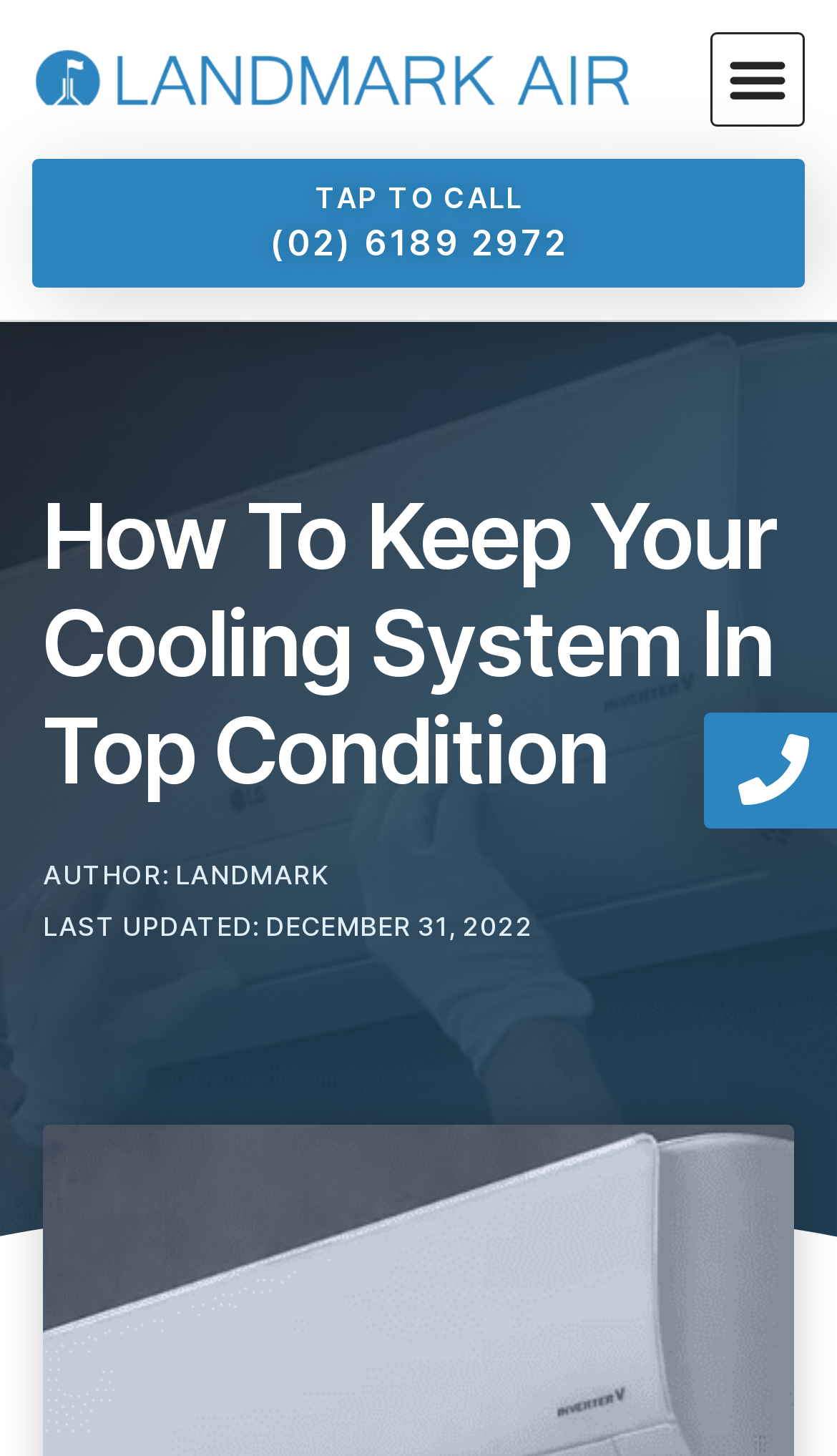From the screenshot, find the bounding box of the UI element matching this description: "Menu". Supply the bounding box coordinates in the form [left, top, right, bottom], each a float between 0 and 1.

None